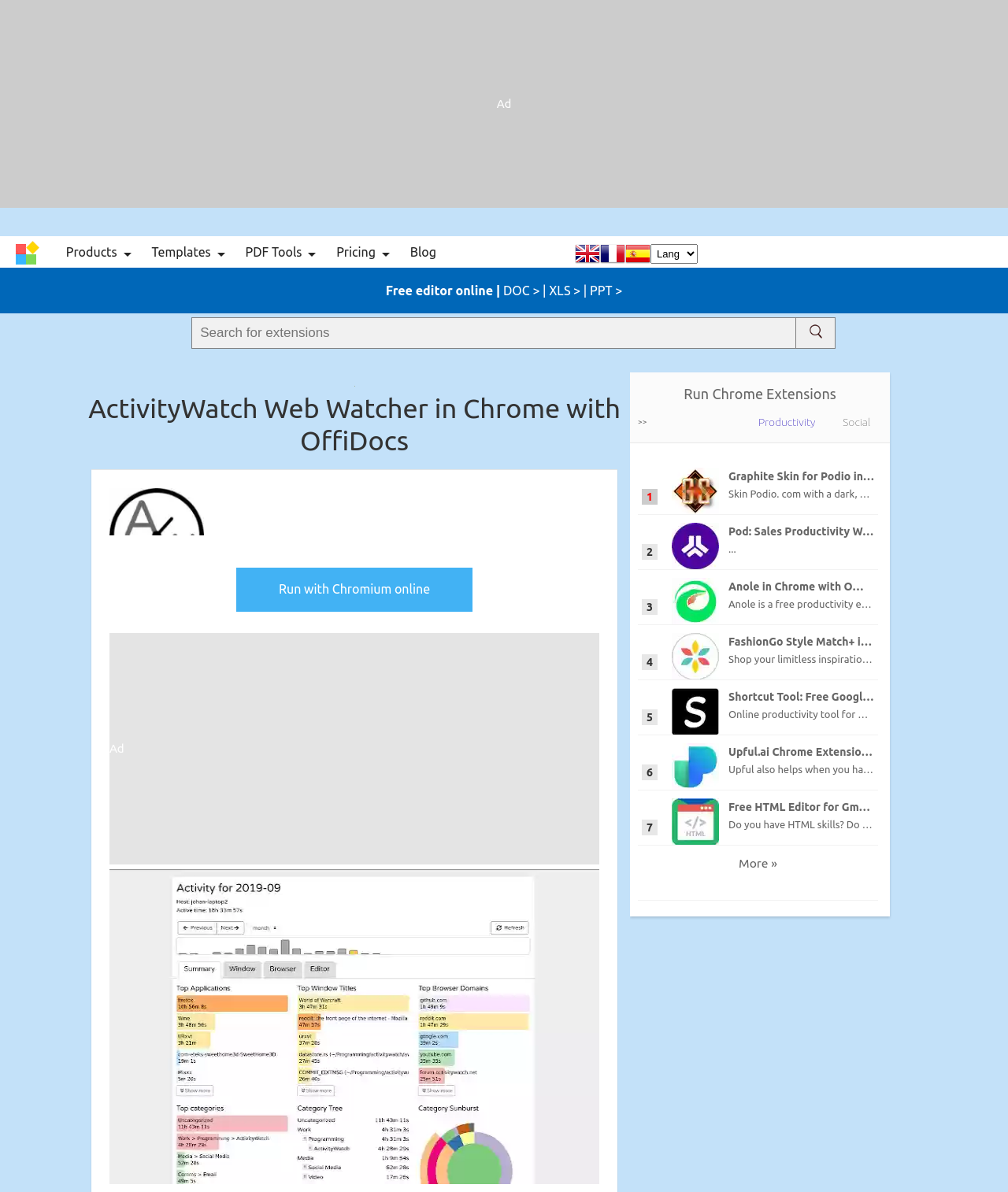Specify the bounding box coordinates of the element's region that should be clicked to achieve the following instruction: "Download Chrome extension". The bounding box coordinates consist of four float numbers between 0 and 1, in the format [left, top, right, bottom].

[0.734, 0.44, 0.868, 0.455]